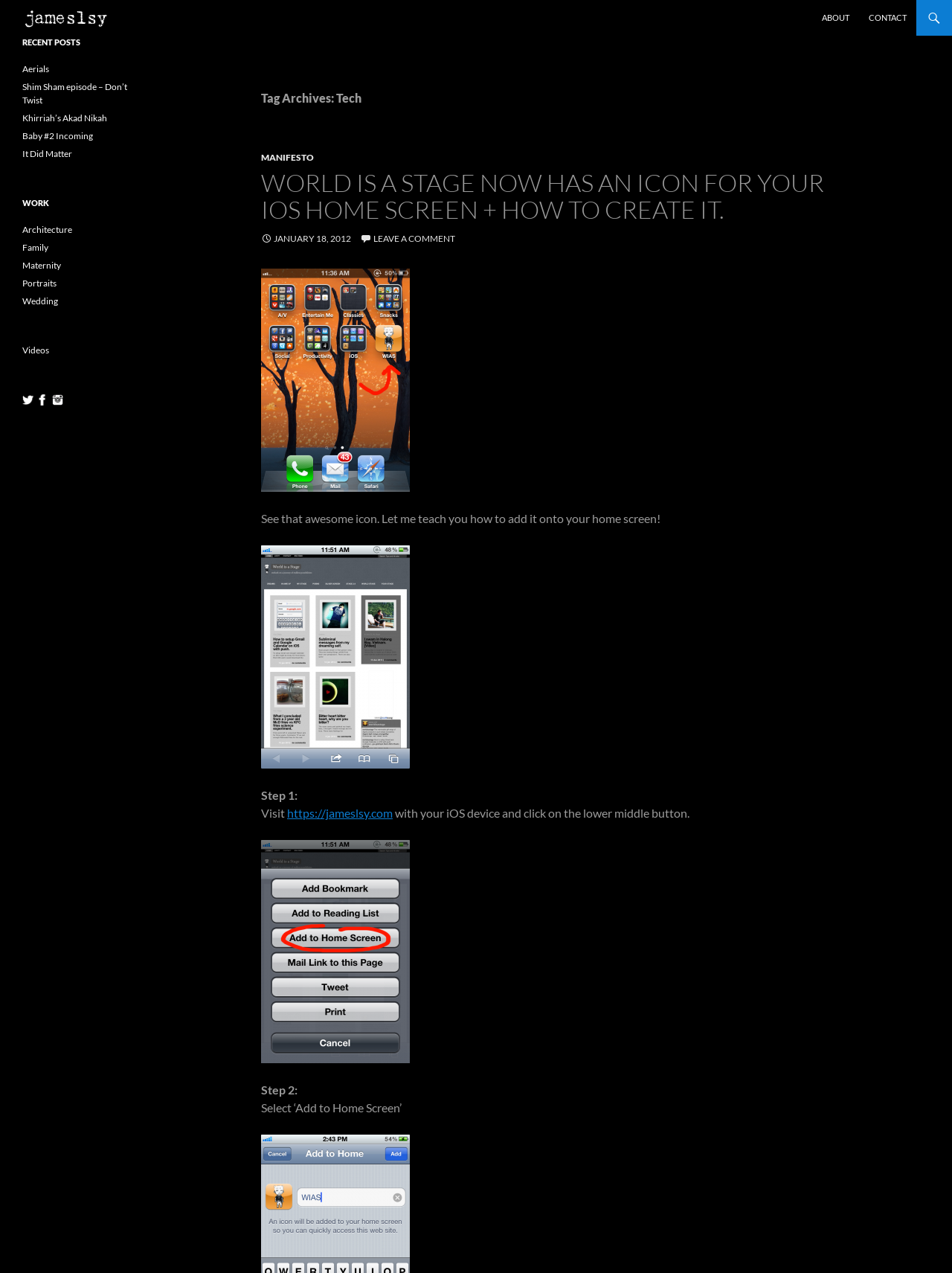How many types of work are listed?
Based on the image content, provide your answer in one word or a short phrase.

6